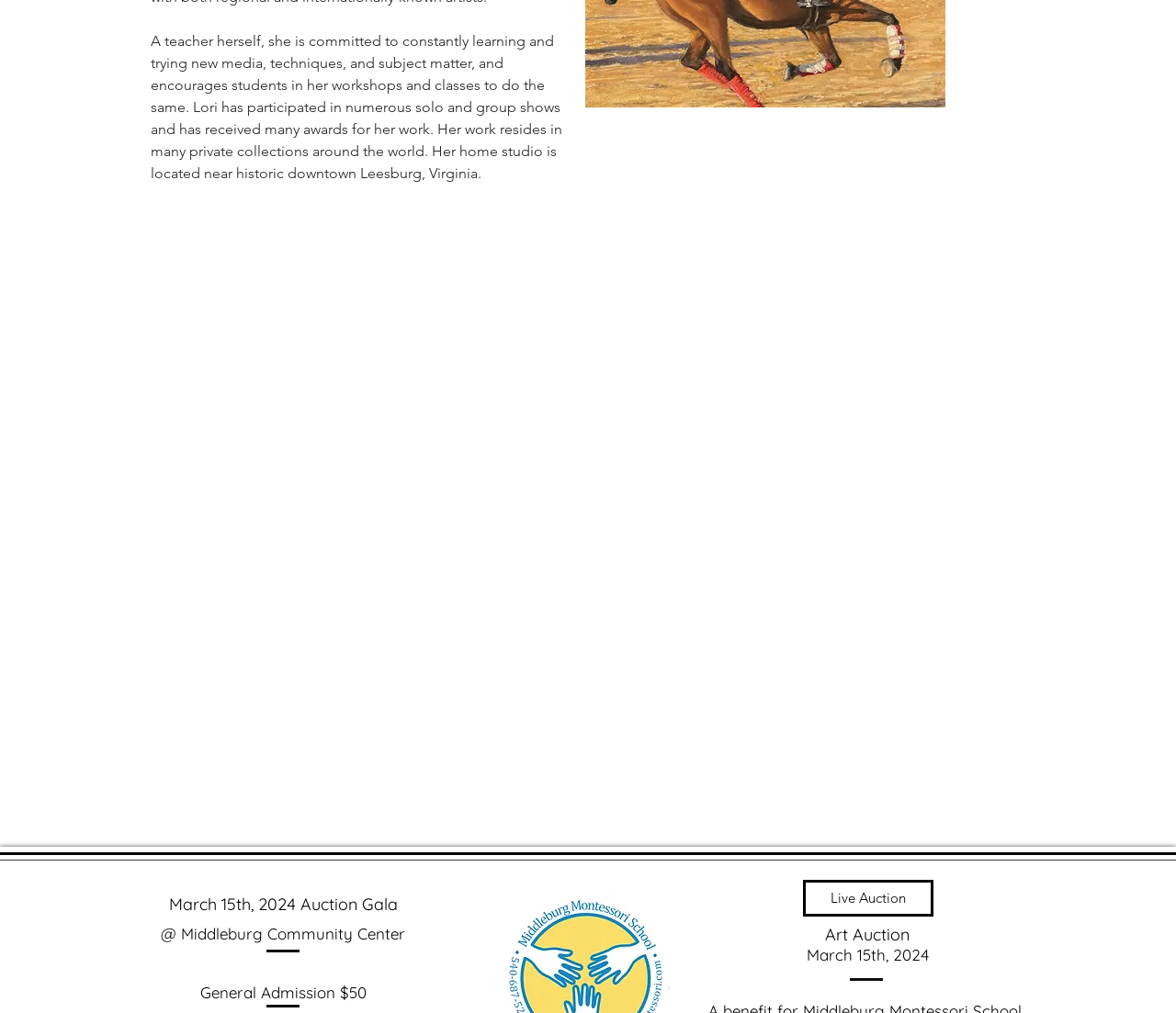Locate the UI element described by Twitter and provide its bounding box coordinates. Use the format (top-left x, top-left y, bottom-right x, bottom-right y) with all values as floating point numbers between 0 and 1.

None